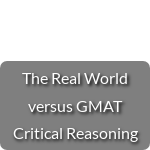What is being compared in the image?
Based on the image, provide your answer in one word or phrase.

Real world and GMAT